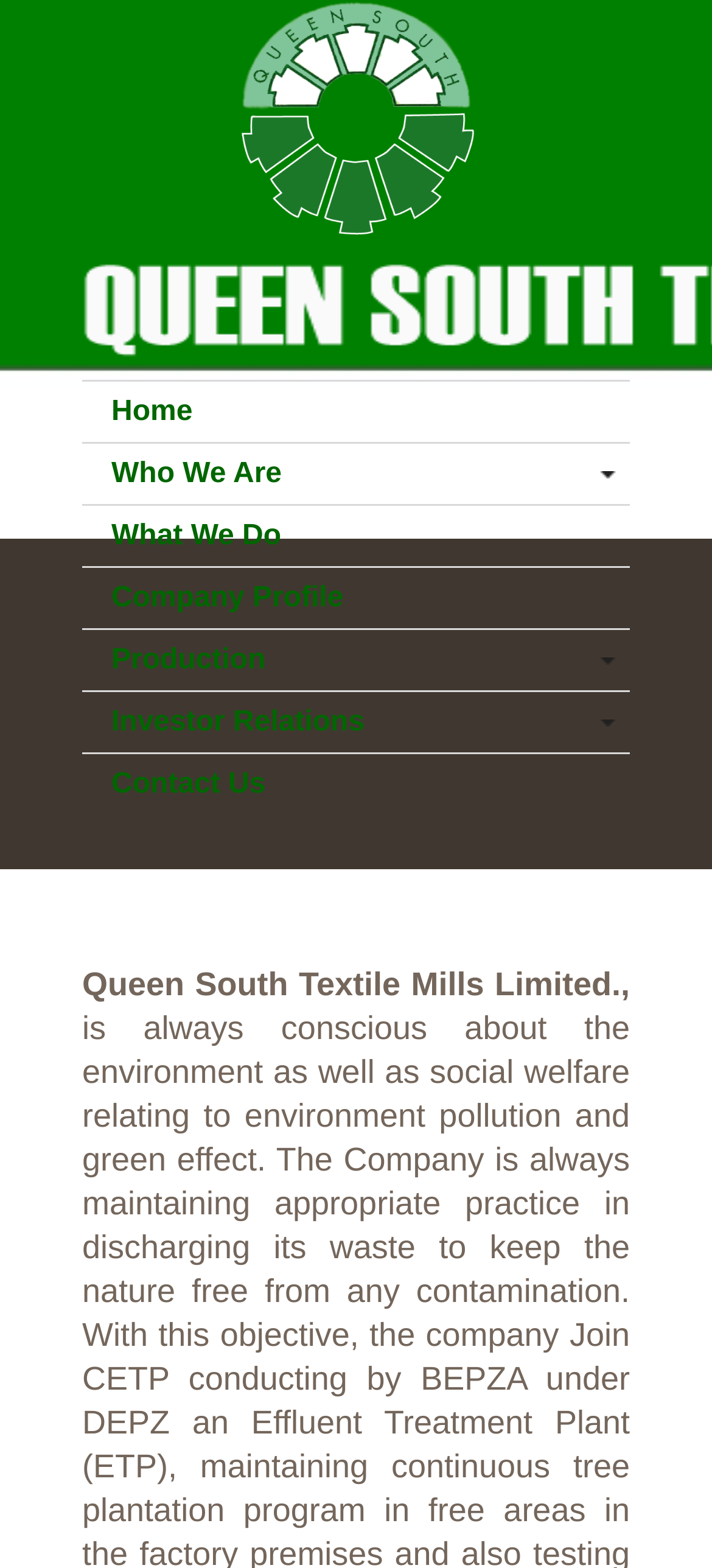What is the first menu item?
Observe the image and answer the question with a one-word or short phrase response.

Home